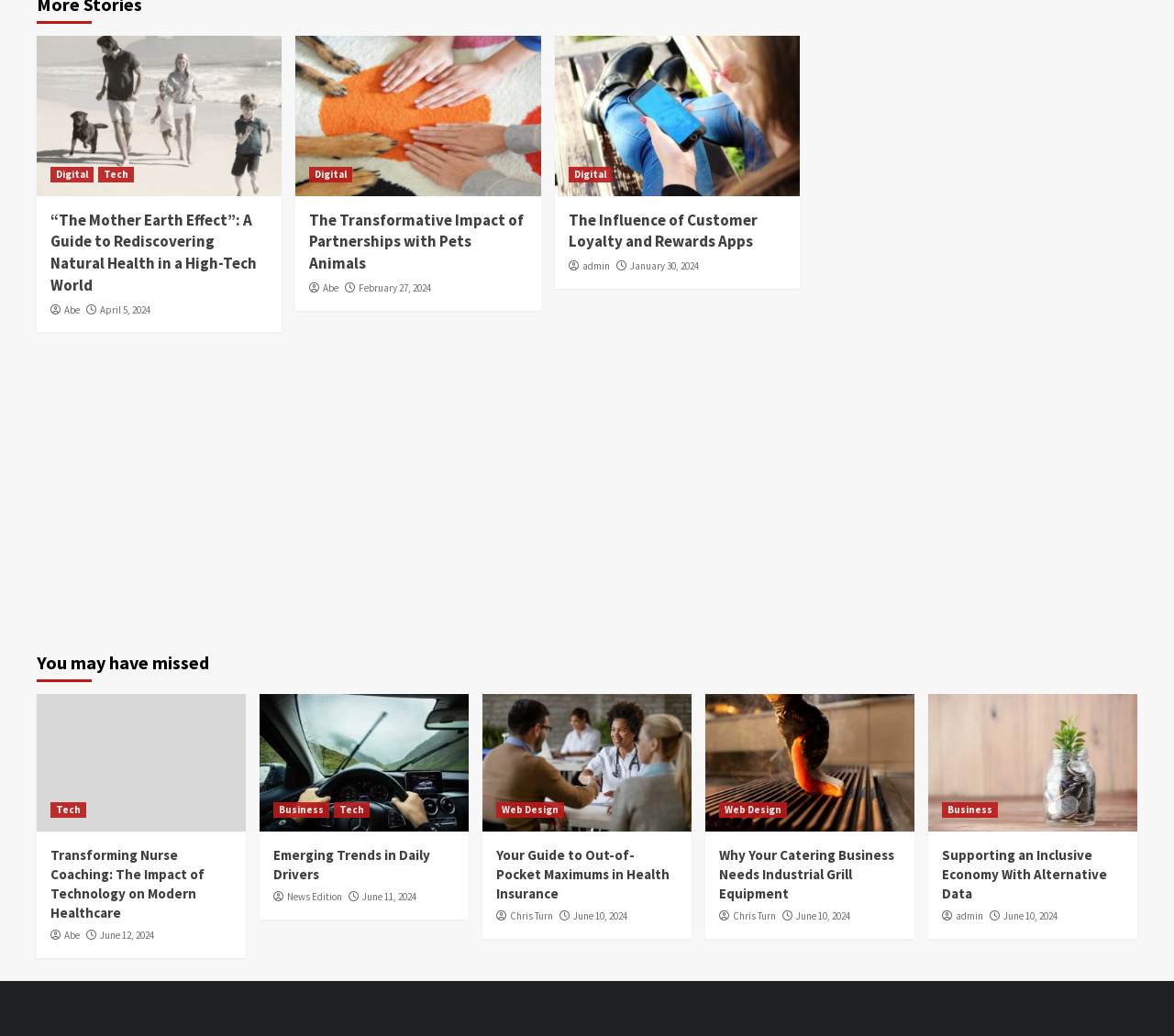Please identify the bounding box coordinates of the region to click in order to complete the given instruction: "Check out 'Emerging Trends in Daily Drivers'". The coordinates should be four float numbers between 0 and 1, i.e., [left, top, right, bottom].

[0.233, 0.816, 0.388, 0.853]